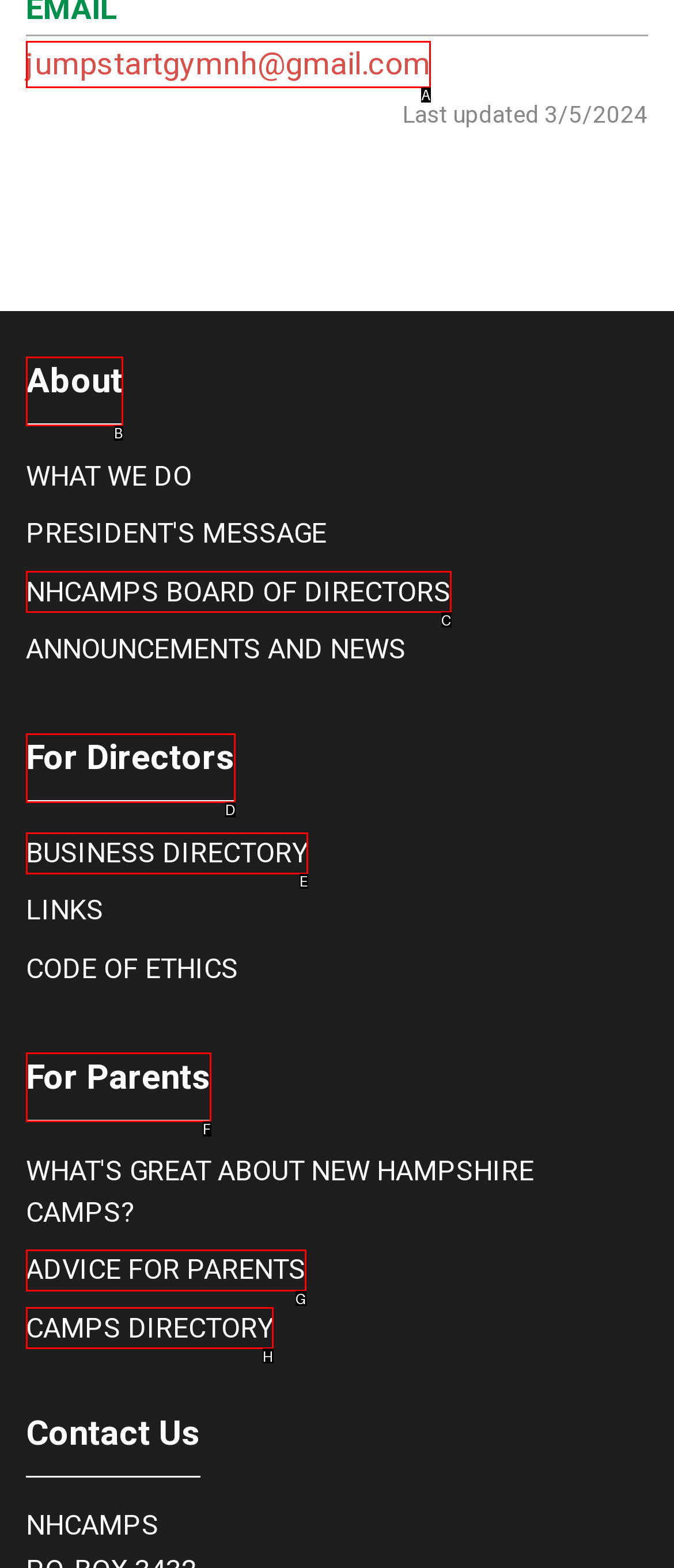Identify the option that corresponds to the description: NHCamps Board of Directors 
Provide the letter of the matching option from the available choices directly.

C